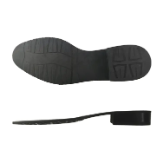Break down the image and describe each part extensively.

This image showcases the sole of a stylish women's shoe, prominently featuring a black rubber sole with a textured bottom designed for durability and traction. The upper part of the sole is slightly elevated, indicating a slim profile, perfect for both comfort and fashion. The design reflects contemporary trends, making it suitable for casual wear or dressier occasions. This shoe seamlessly combines functionality with style, making it an ideal choice for those seeking both elegance and practicality in their footwear.